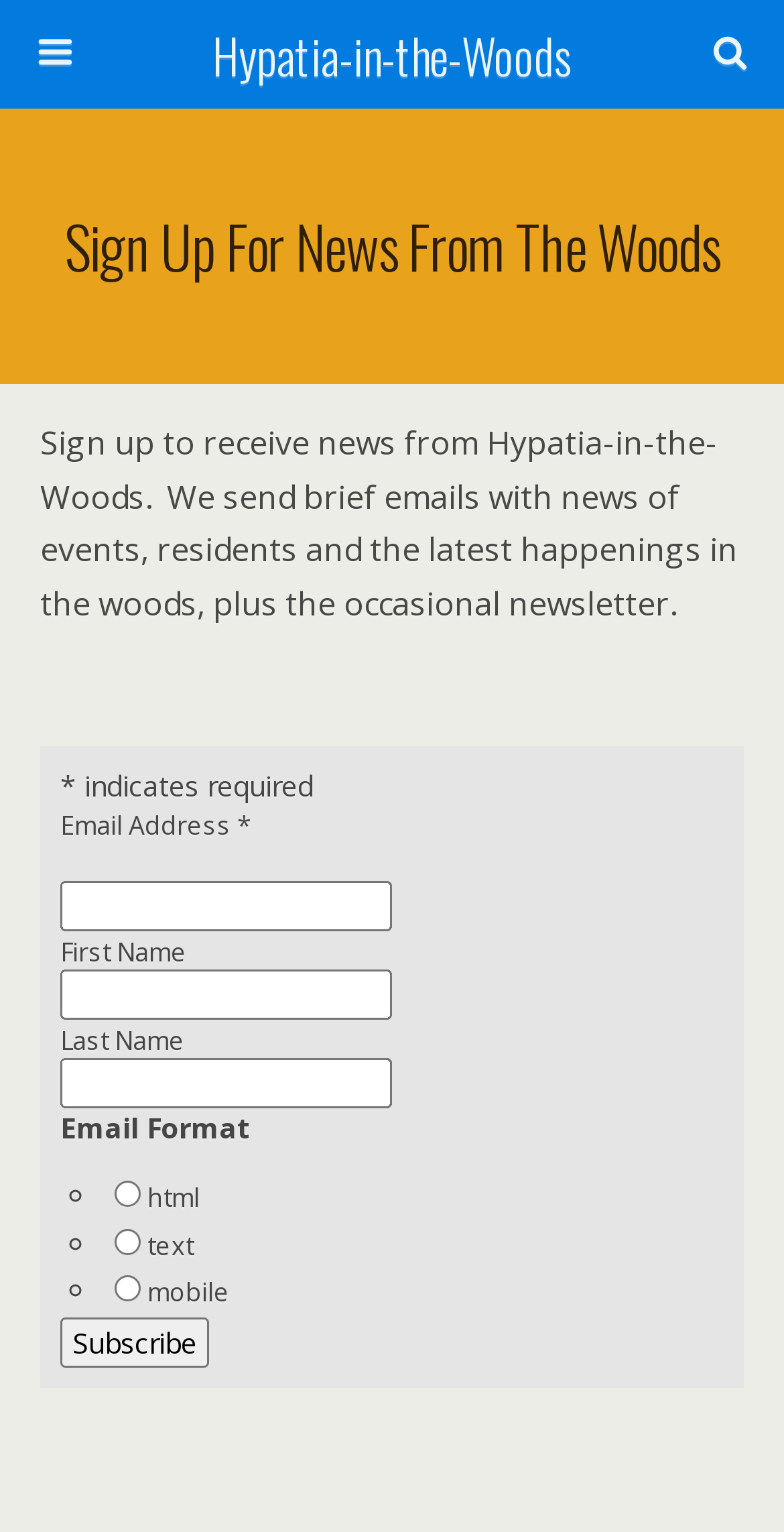Use the information in the screenshot to answer the question comprehensively: What is the function of the 'Search' button?

The 'Search' button is likely used to search the website for specific content, as it is placed next to a textbox with the placeholder text 'Search this website…'.